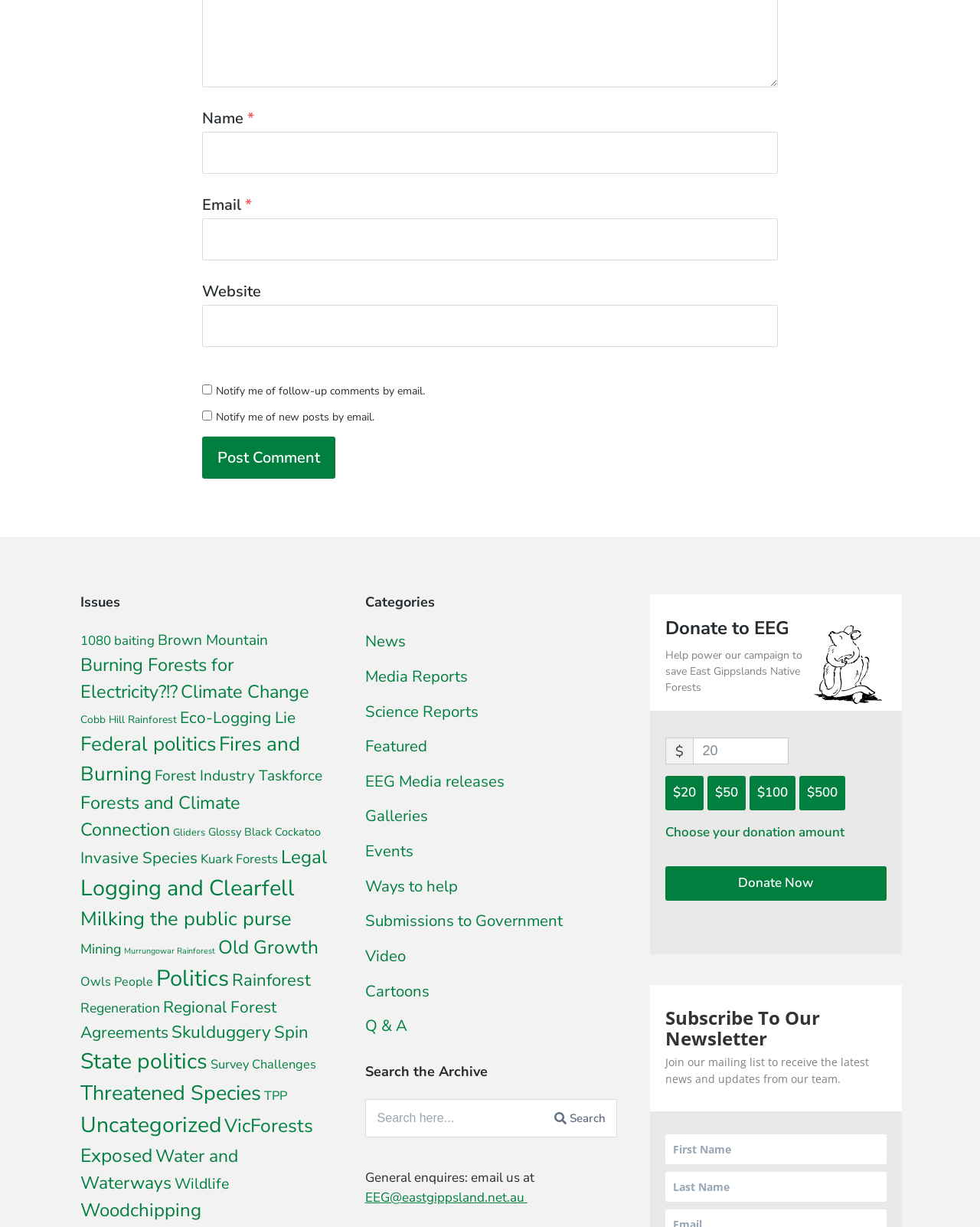Please answer the following question using a single word or phrase: 
What is the minimum donation amount?

$20